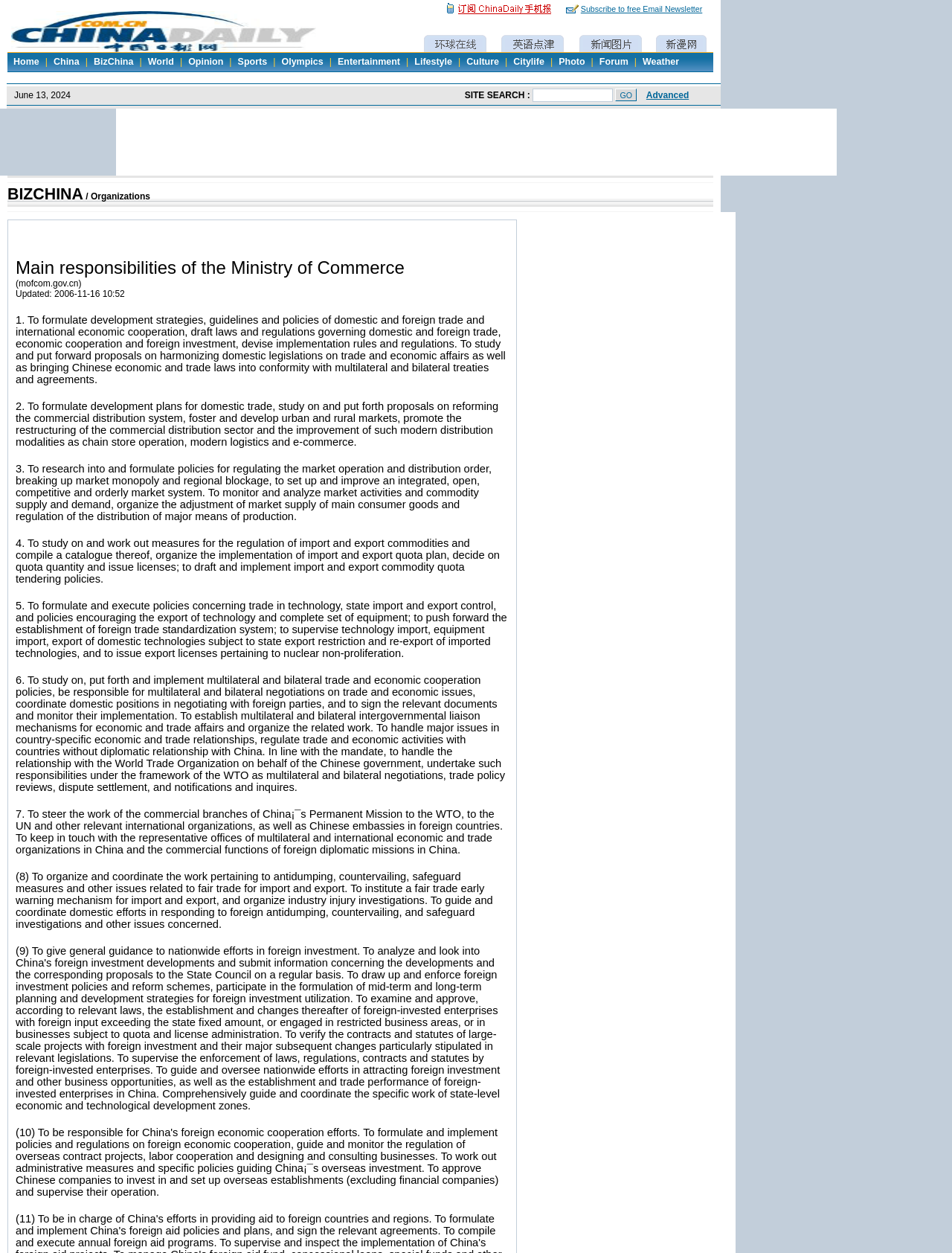How many iframes are there on this webpage?
Look at the image and answer with only one word or phrase.

4